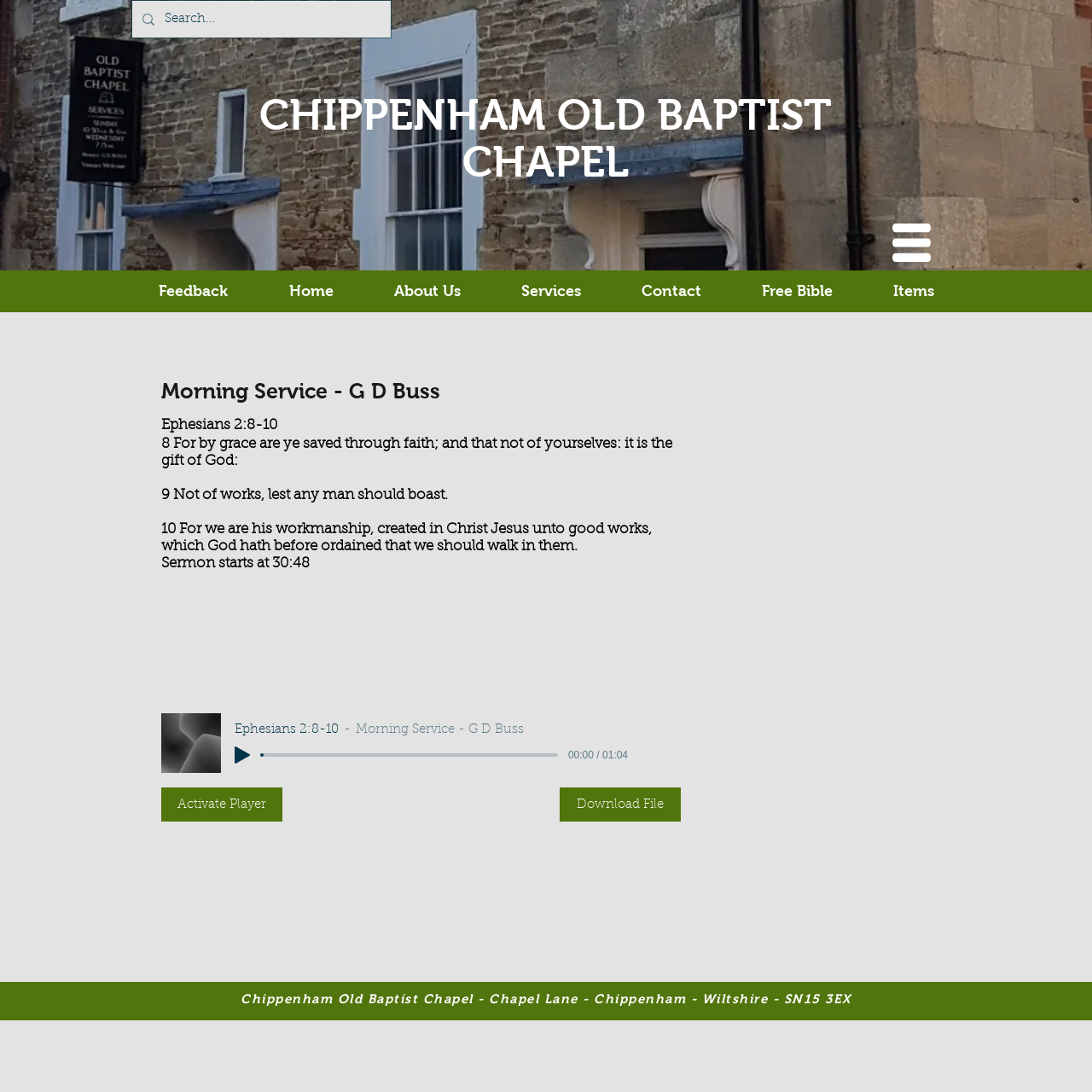Extract the heading text from the webpage.

CHIPPENHAM OLD BAPTIST CHAPEL